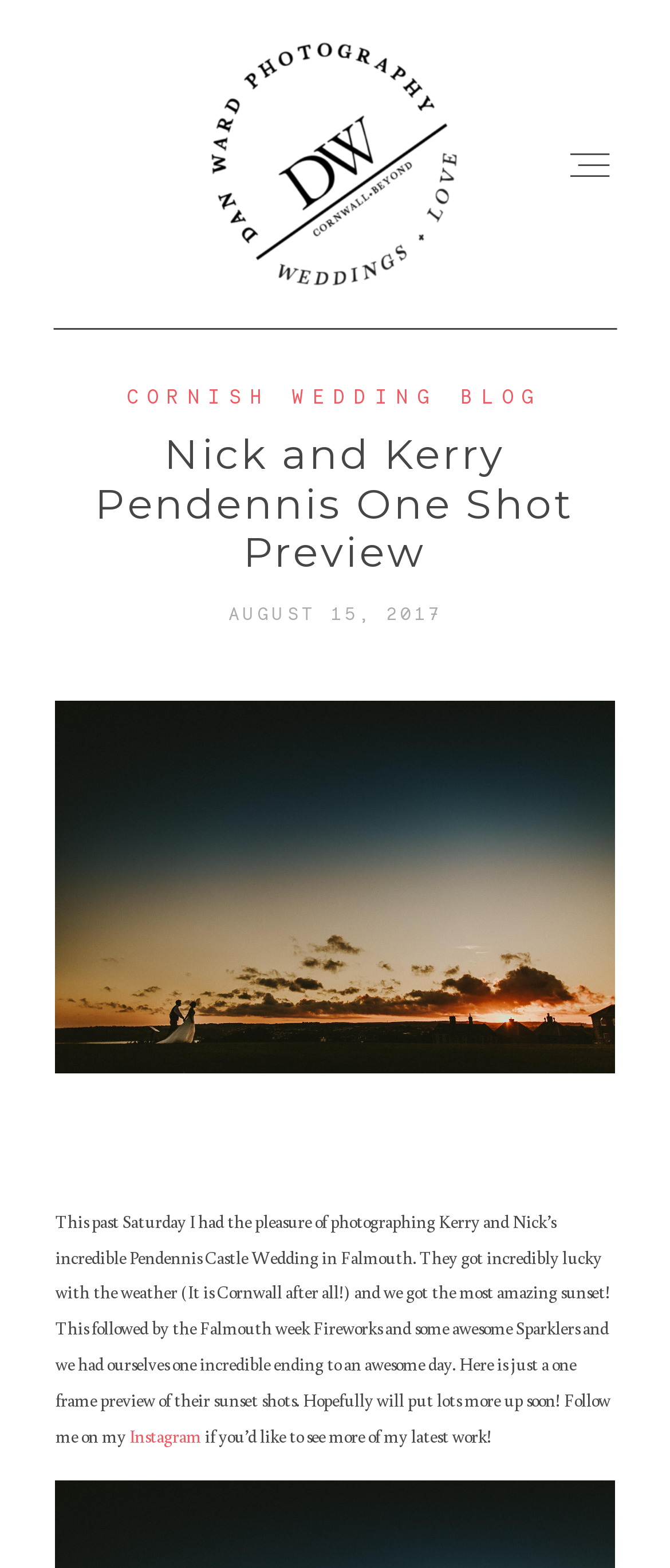Identify the bounding box coordinates of the element that should be clicked to fulfill this task: "Click on the 'Contact Me' link". The coordinates should be provided as four float numbers between 0 and 1, i.e., [left, top, right, bottom].

[0.083, 0.7, 0.917, 0.766]